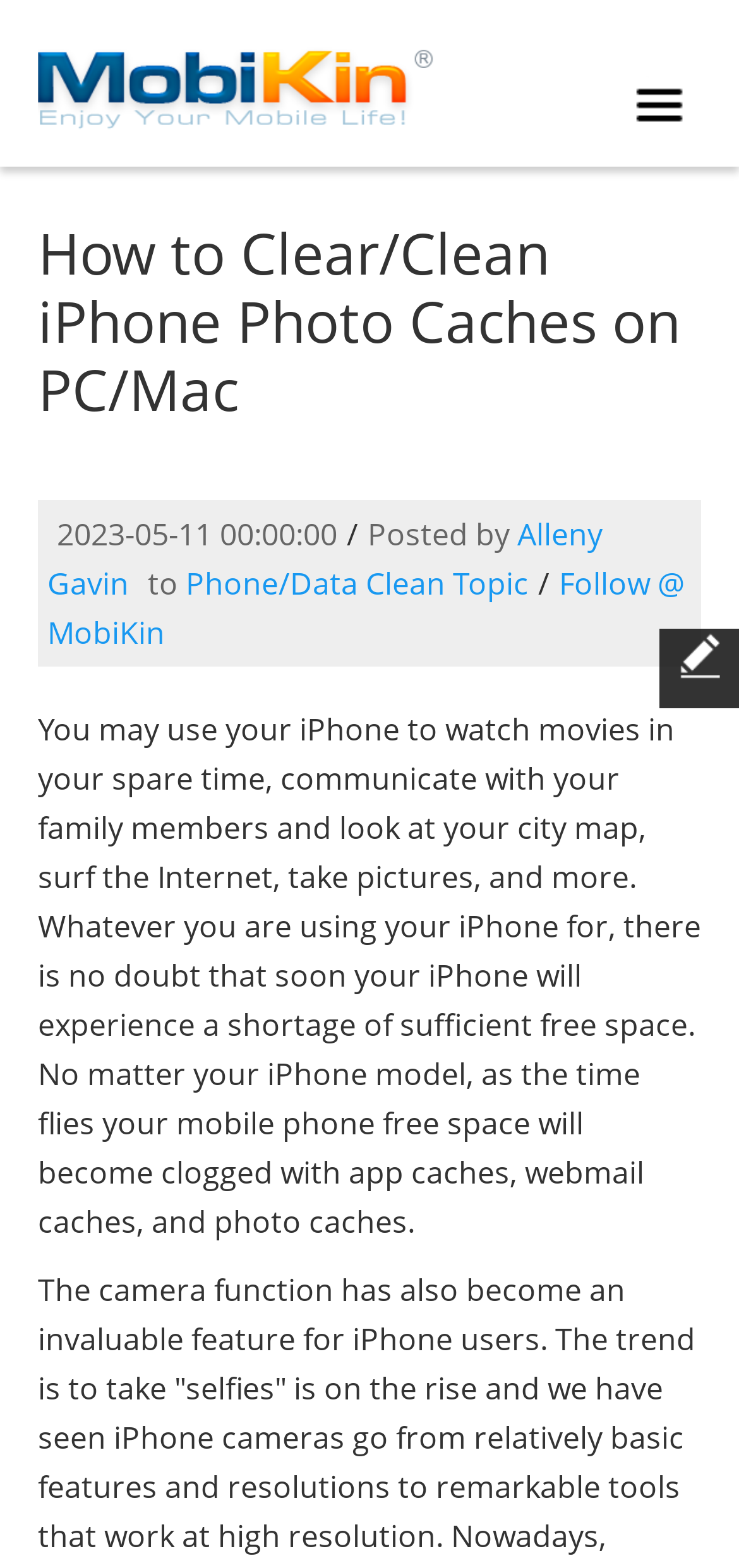Extract the main title from the webpage.

How to Clear/Clean iPhone Photo Caches on PC/Mac